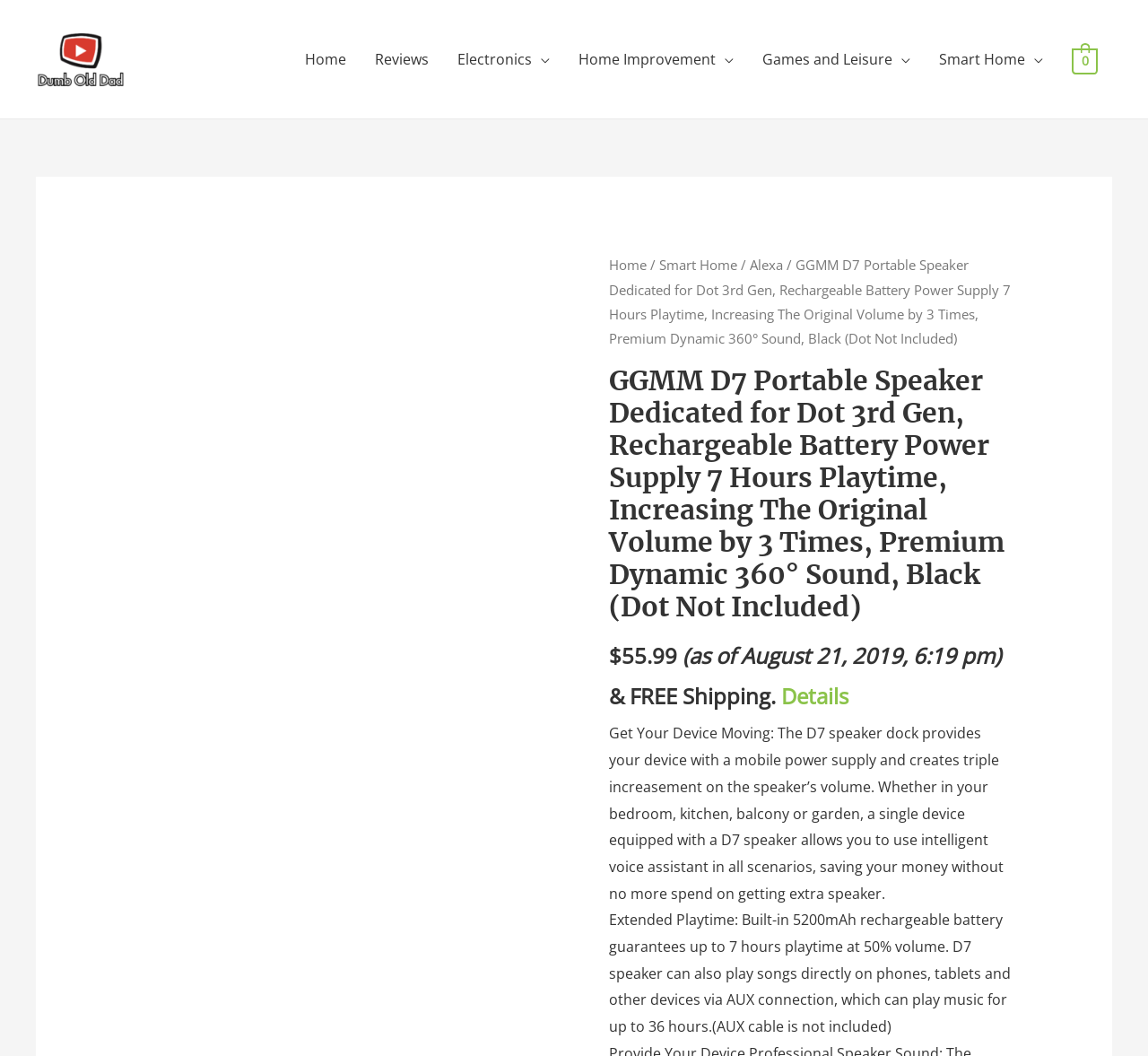Determine the bounding box coordinates of the region that needs to be clicked to achieve the task: "View the product image".

[0.115, 0.24, 0.5, 0.659]